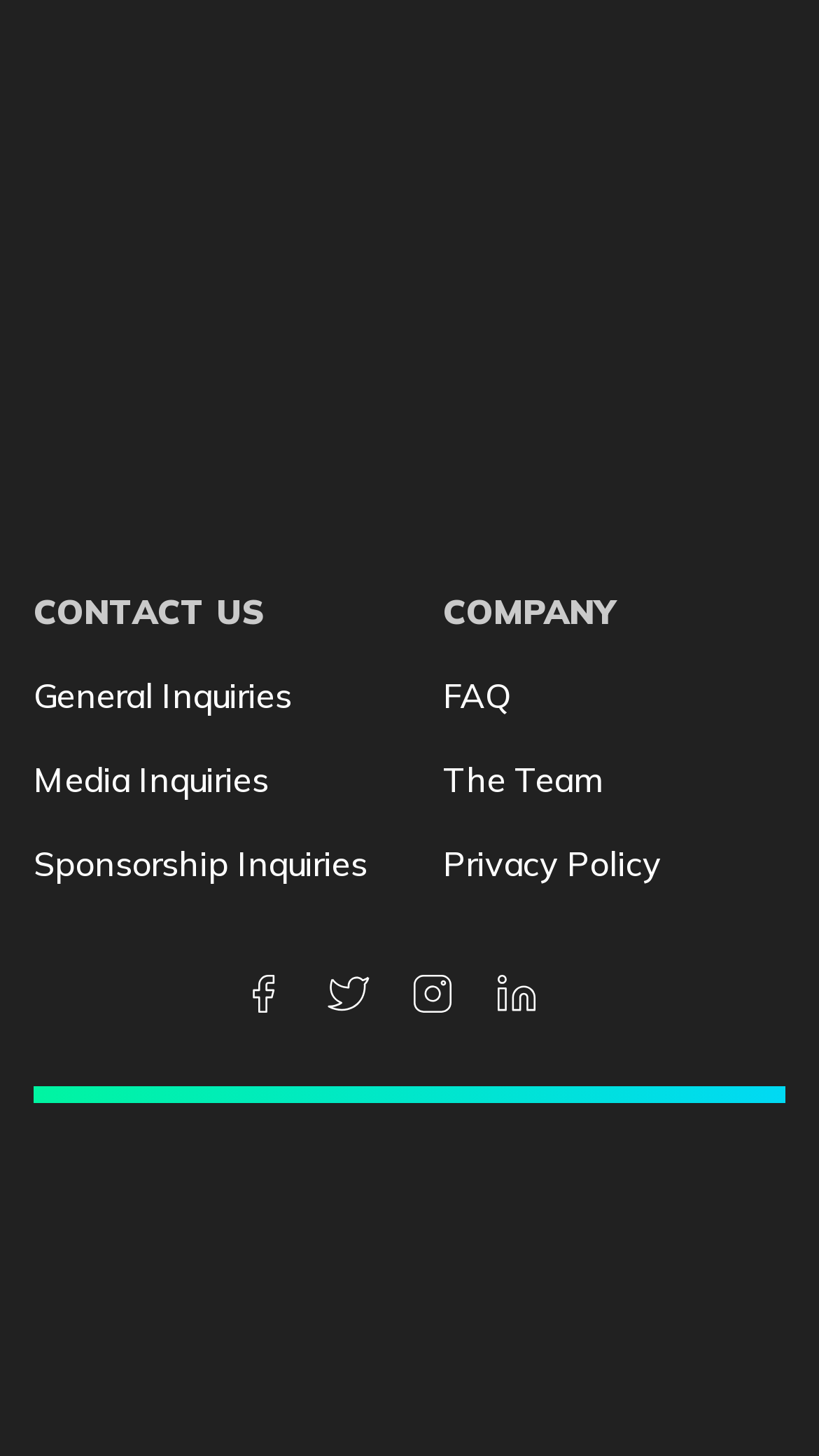How many links are there under 'CONTACT US'?
Provide a detailed and extensive answer to the question.

There are three links under 'CONTACT US' in the top left section of the webpage, which are 'General Inquiries', 'Media Inquiries', and 'Sponsorship Inquiries'.